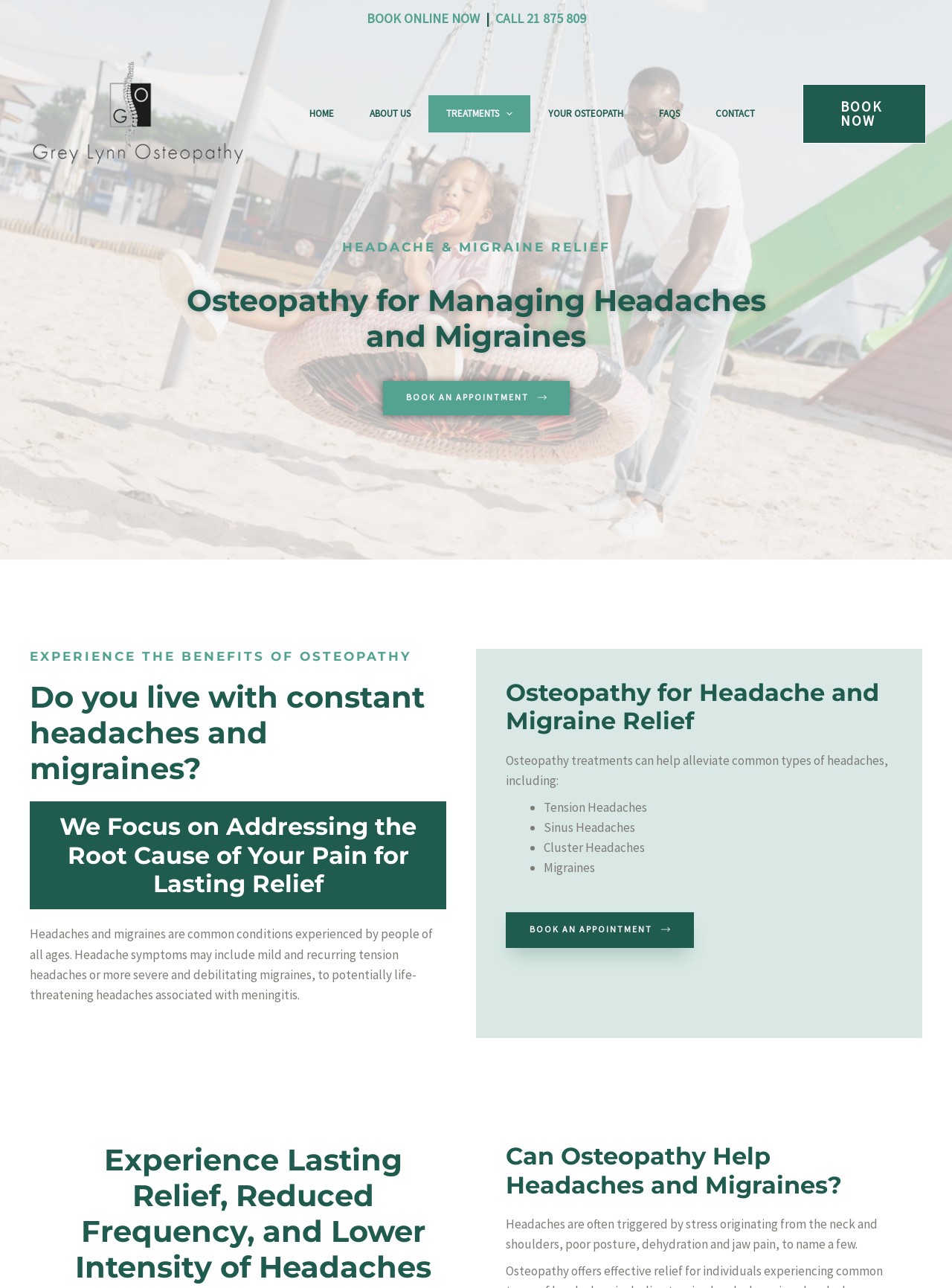How many navigation menu items are there?
Based on the image, provide your answer in one word or phrase.

6